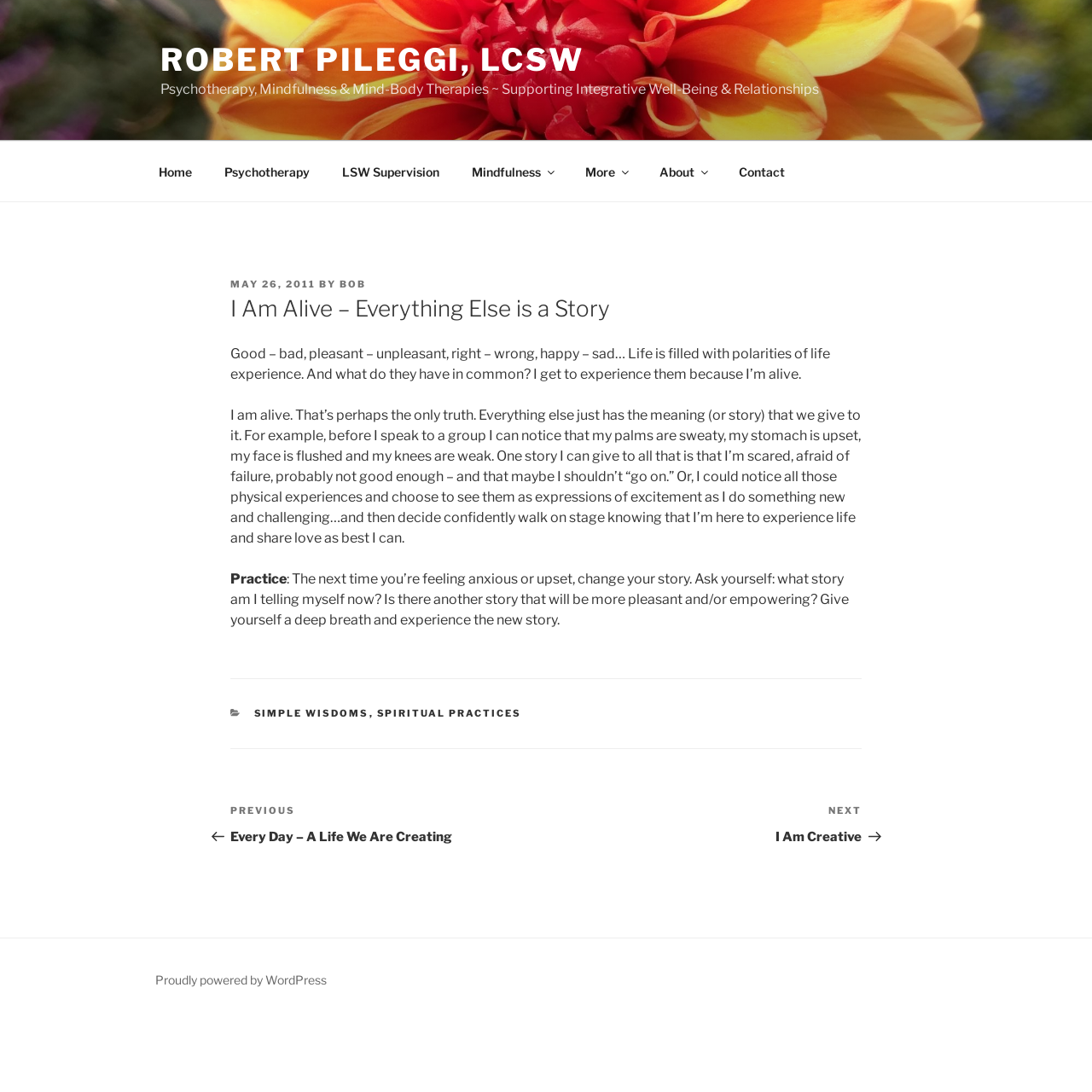Identify the bounding box coordinates of the element that should be clicked to fulfill this task: "Read the article 'I Am Alive – Everything Else is a Story'". The coordinates should be provided as four float numbers between 0 and 1, i.e., [left, top, right, bottom].

[0.211, 0.254, 0.789, 0.686]